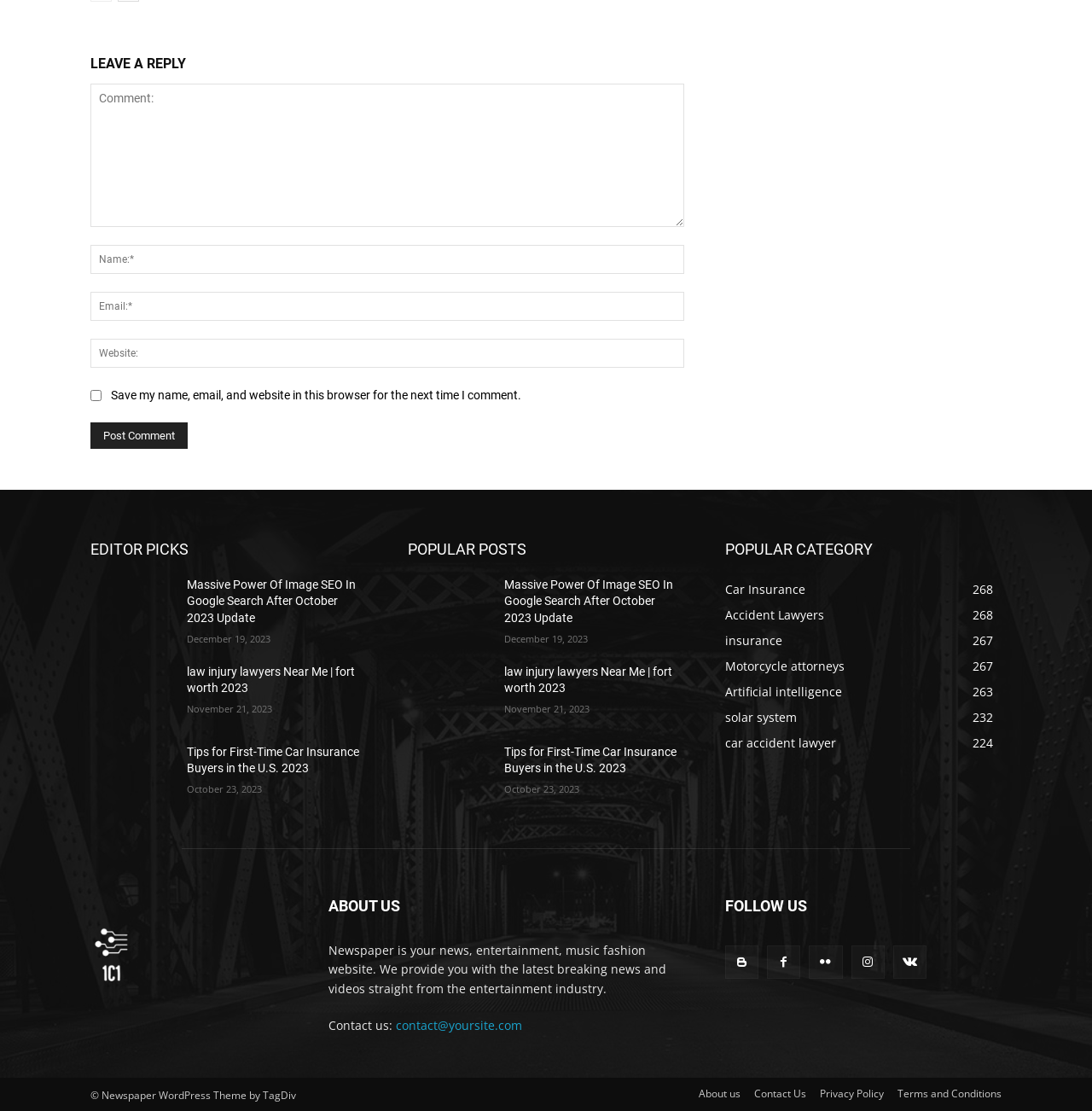What is the purpose of the text box labeled 'Comment:'?
Please use the image to provide a one-word or short phrase answer.

Leave a reply